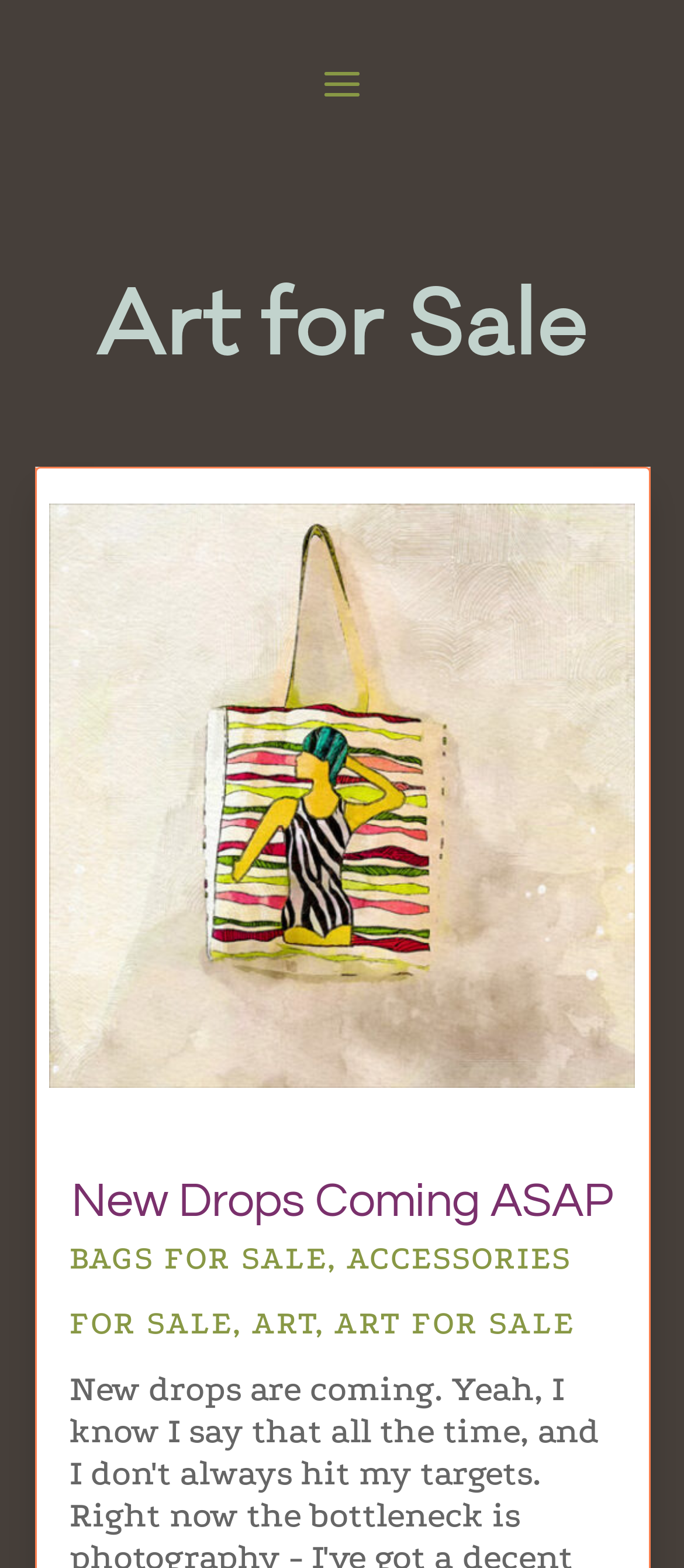Answer the question using only one word or a concise phrase: How many links are there on the webpage?

7